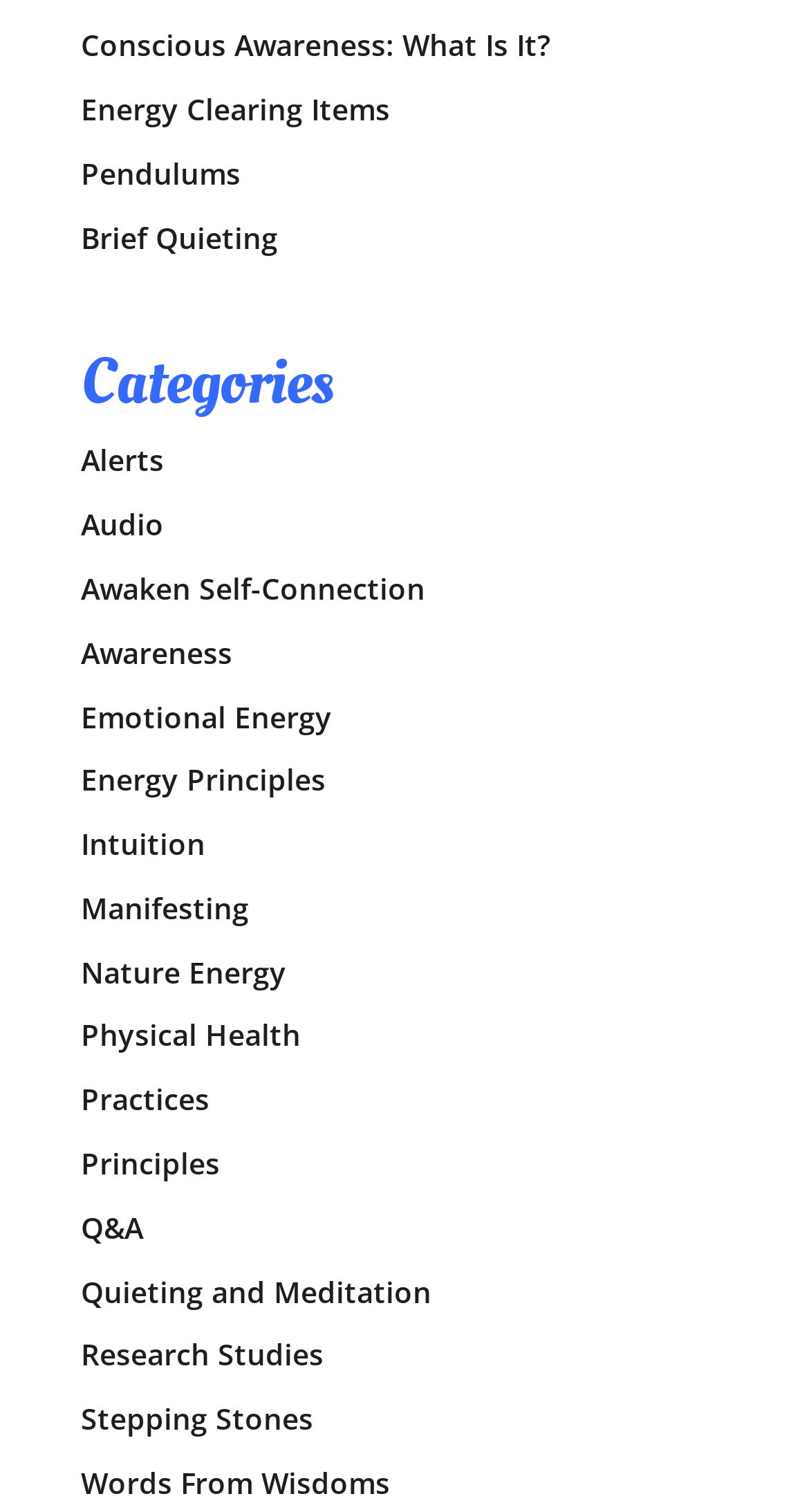Please identify the bounding box coordinates of the area I need to click to accomplish the following instruction: "Explore Pendulums".

[0.1, 0.101, 0.297, 0.127]